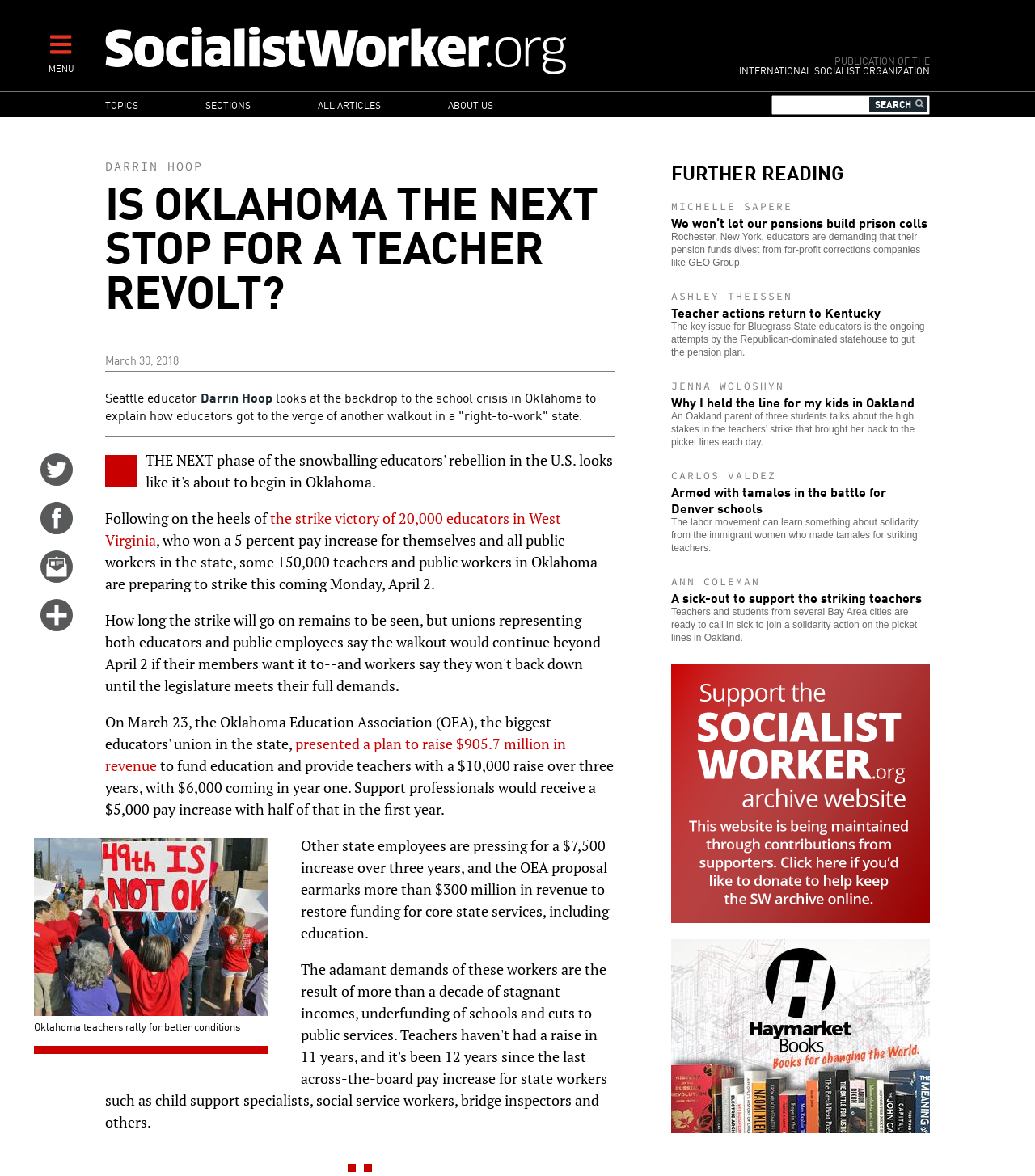Describe all the key features of the webpage in detail.

This webpage is an article from SocialistWorker.org, titled "Is Oklahoma the next stop for a teacher revolt?" The article discusses the potential strike of 150,000 teachers and public workers in Oklahoma, following the victory of educators in West Virginia. 

At the top of the page, there is a navigation menu with links to "TOPICS", "SECTIONS", "ALL ARTICLES", and "ABOUT US". On the right side of the navigation menu, there is a search box with a "Search" button. 

Below the navigation menu, there is a heading with the title of the article, followed by the author's name, "Darrin Hoop", and the date of publication, "March 30, 2018". The article's content is divided into several paragraphs, with links to share the article on social media platforms, such as Twitter, Facebook, and email.

The article discusses the backdrop to the school crisis in Oklahoma, explaining how educators got to the verge of another walkout in a "right-to-work" state. It also mentions the proposal to raise $905.7 million in revenue to fund education and provide teachers with a $10,000 raise over three years.

On the right side of the article, there is a section titled "FURTHER READING", which lists four related articles with links to read more. Each article has a heading, author's name, and a brief summary.

At the bottom of the page, there are two more sections. One section has links to support the SocialistWorker.org archive website and Haymarket Books. The other section has an image with a caption, "Oklahoma teachers rally for better conditions".